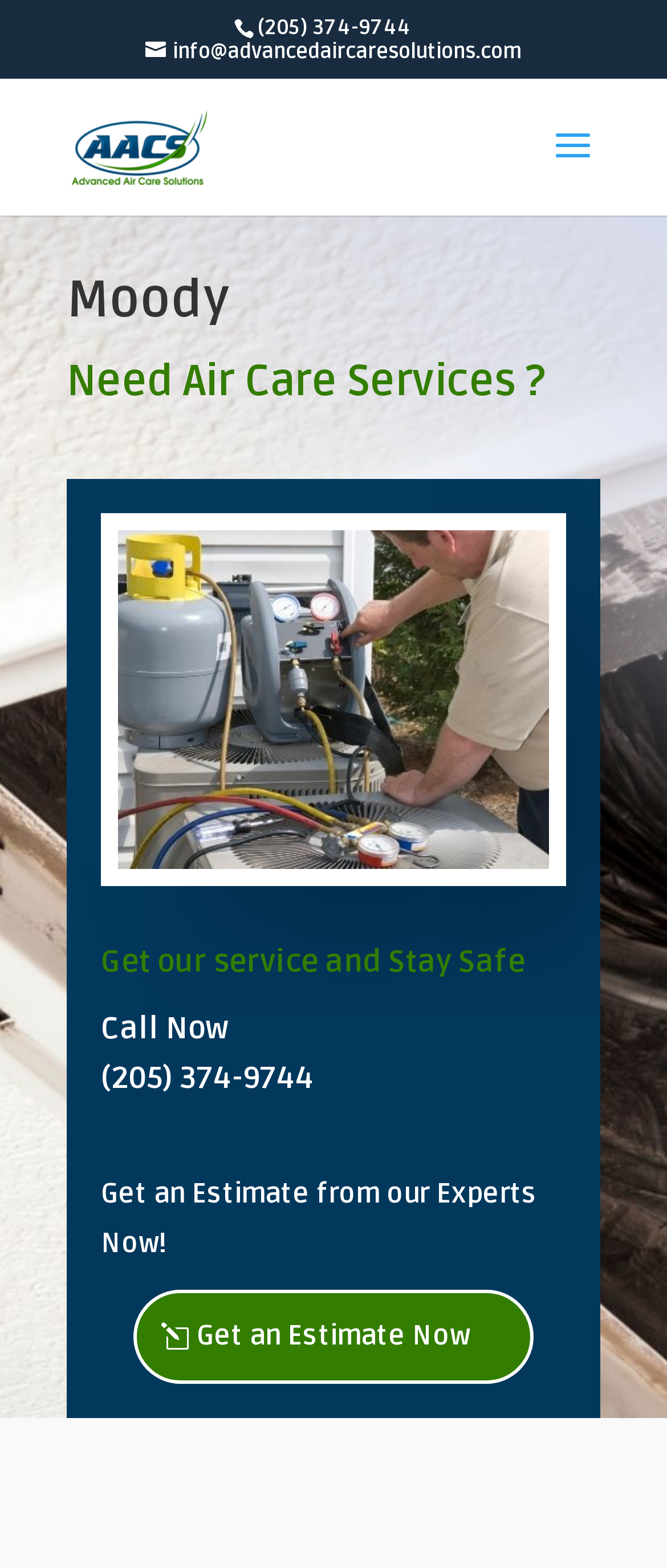Using the given element description, provide the bounding box coordinates (top-left x, top-left y, bottom-right x, bottom-right y) for the corresponding UI element in the screenshot: Get an Estimate Now

[0.2, 0.822, 0.8, 0.883]